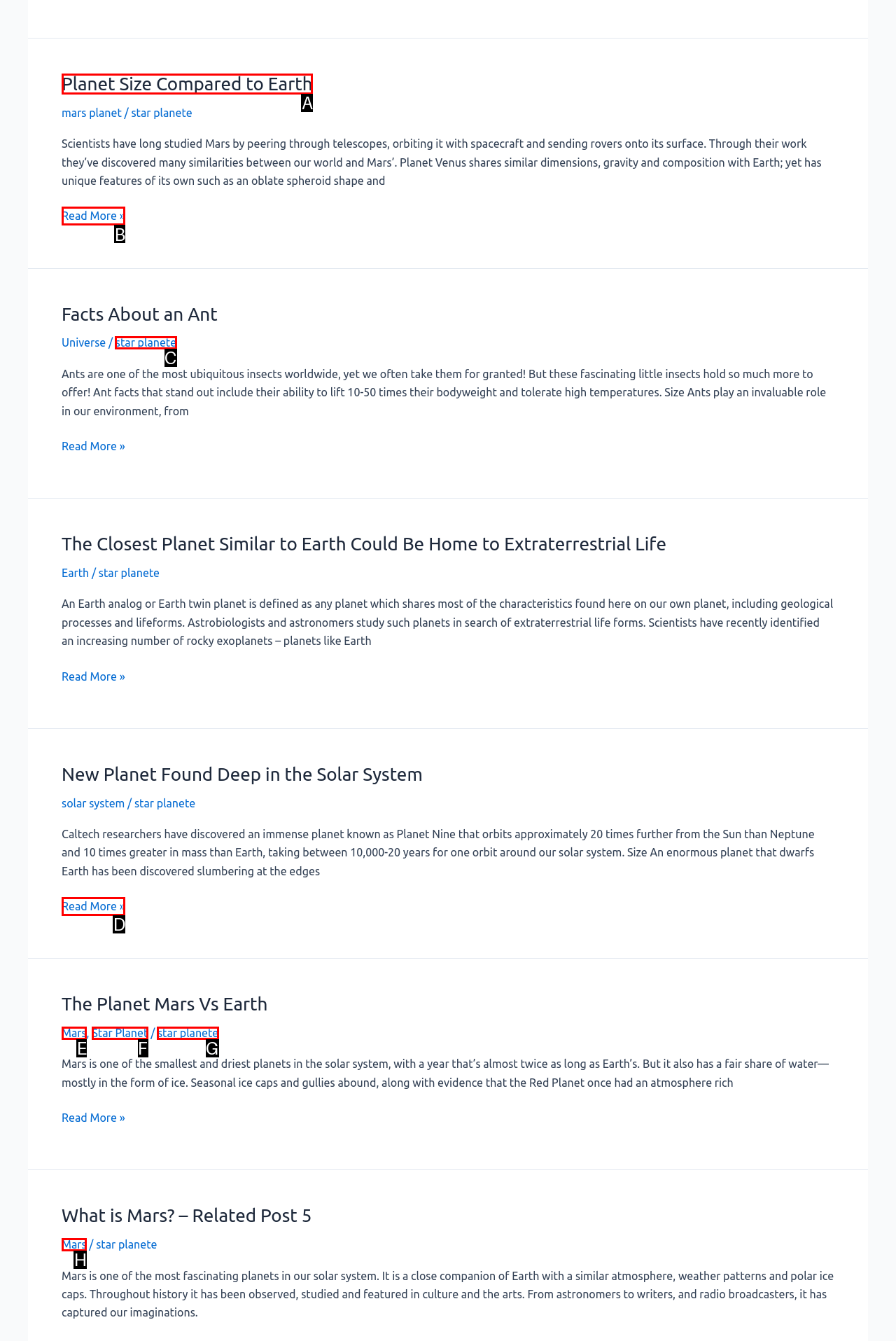Assess the description: Mars and select the option that matches. Provide the letter of the chosen option directly from the given choices.

E